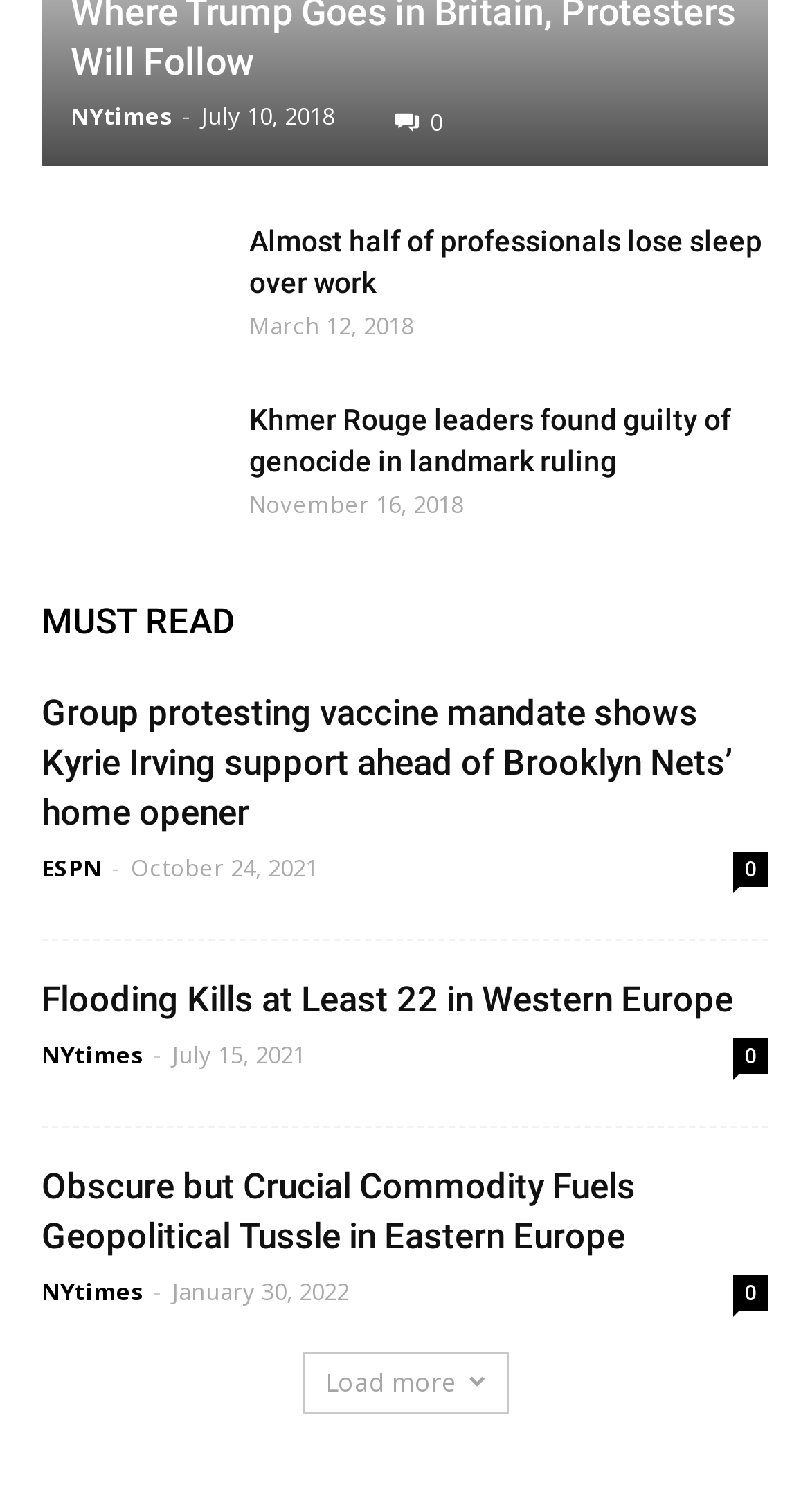What is the function of the button at the bottom of the webpage?
Please answer the question as detailed as possible.

The function of the button at the bottom of the webpage can be inferred from its text, which says 'Load more ', indicating that it is used to load more articles or content.